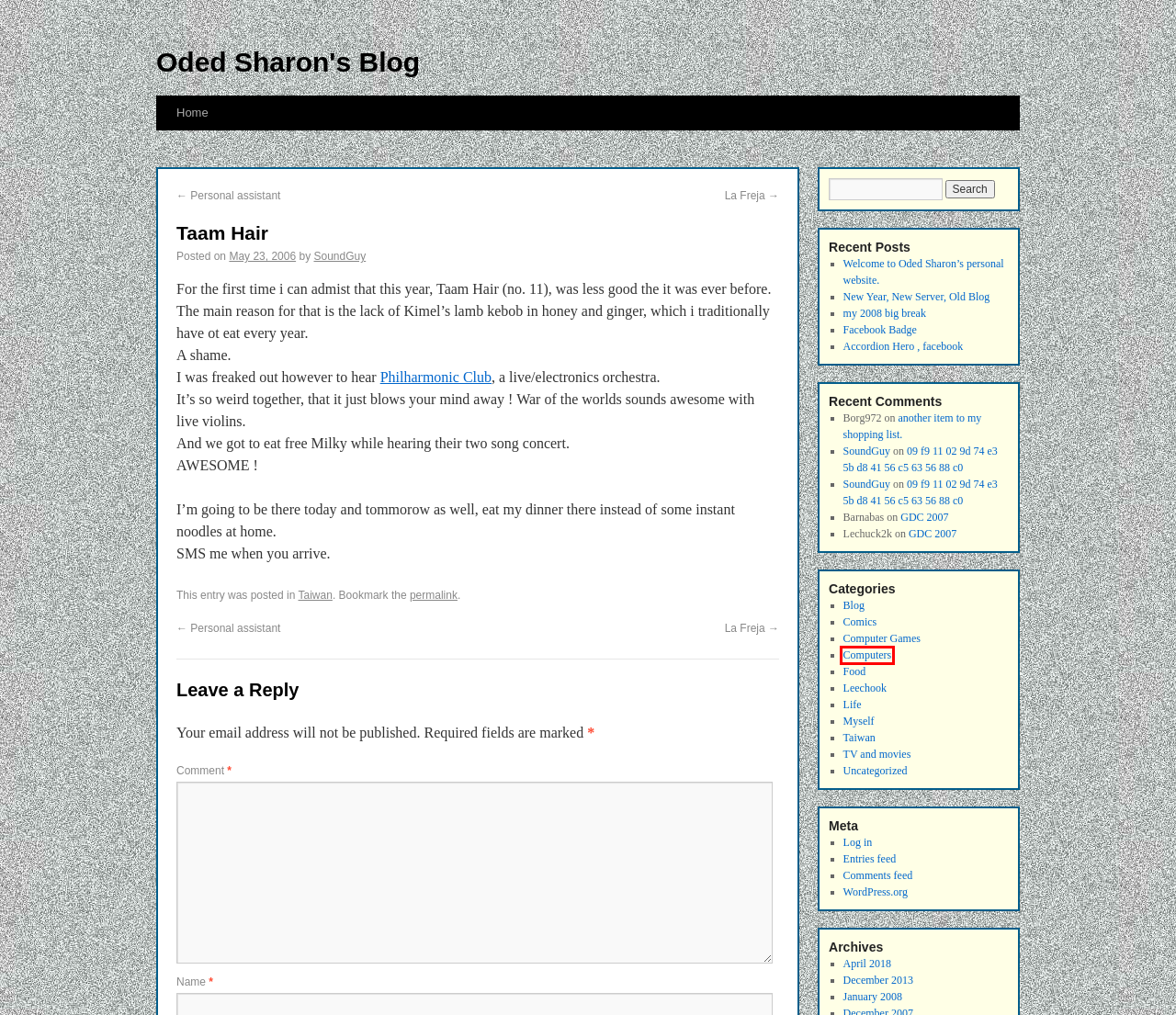Given a webpage screenshot with a UI element marked by a red bounding box, choose the description that best corresponds to the new webpage that will appear after clicking the element. The candidates are:
A. TV and movies | Oded Sharon's Blog
B. Computers | Oded Sharon's Blog
C. Oded Sharon's site
D. April | 2018 | Oded Sharon's Blog
E. GDC 2007 | Oded Sharon's Blog
F. Computer Games | Oded Sharon's Blog
G. Personal assistant | Oded Sharon's Blog
H. Oded Sharon's Blog

B